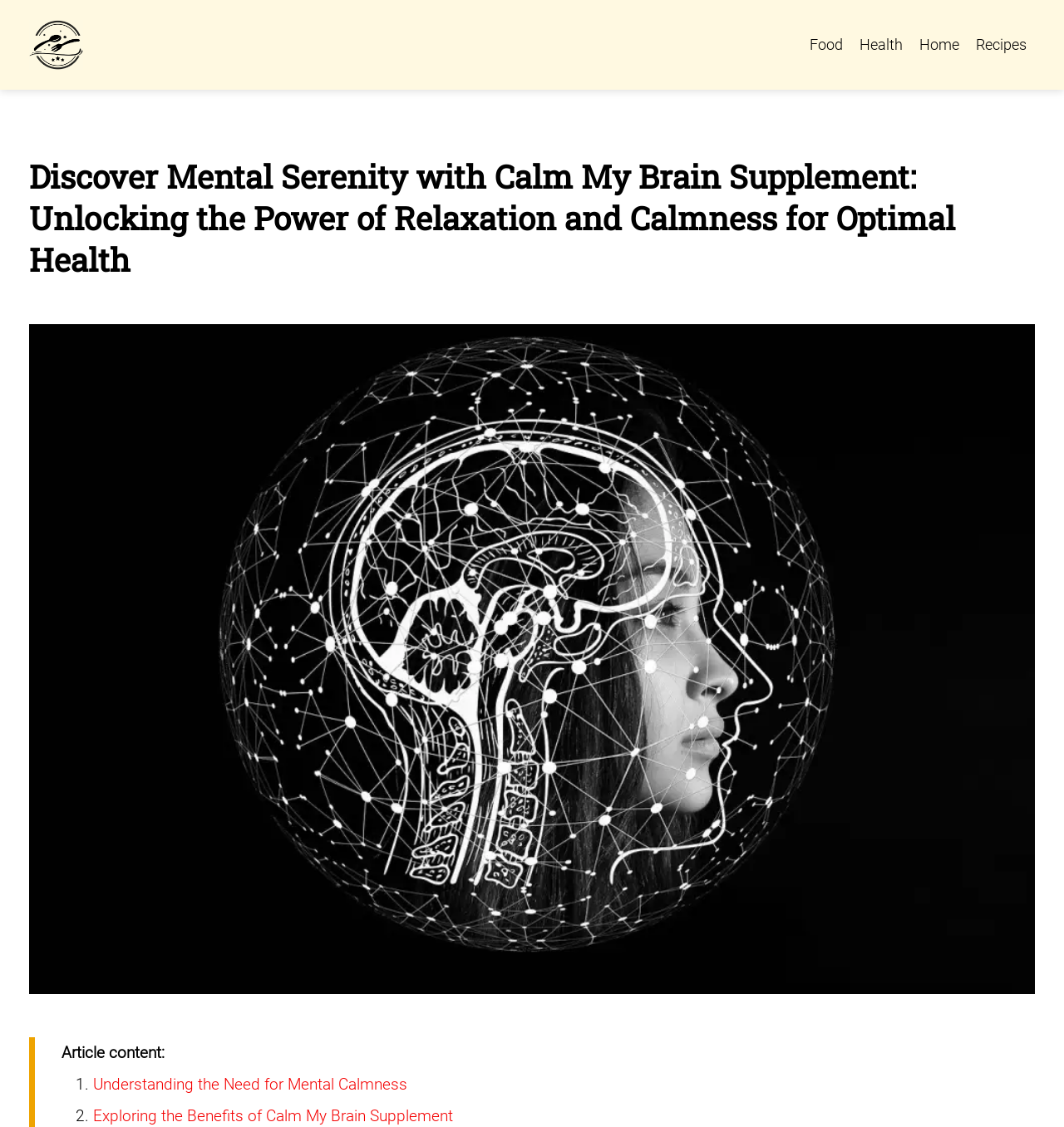Please specify the bounding box coordinates in the format (top-left x, top-left y, bottom-right x, bottom-right y), with all values as floating point numbers between 0 and 1. Identify the bounding box of the UI element described by: Food

[0.753, 0.029, 0.8, 0.051]